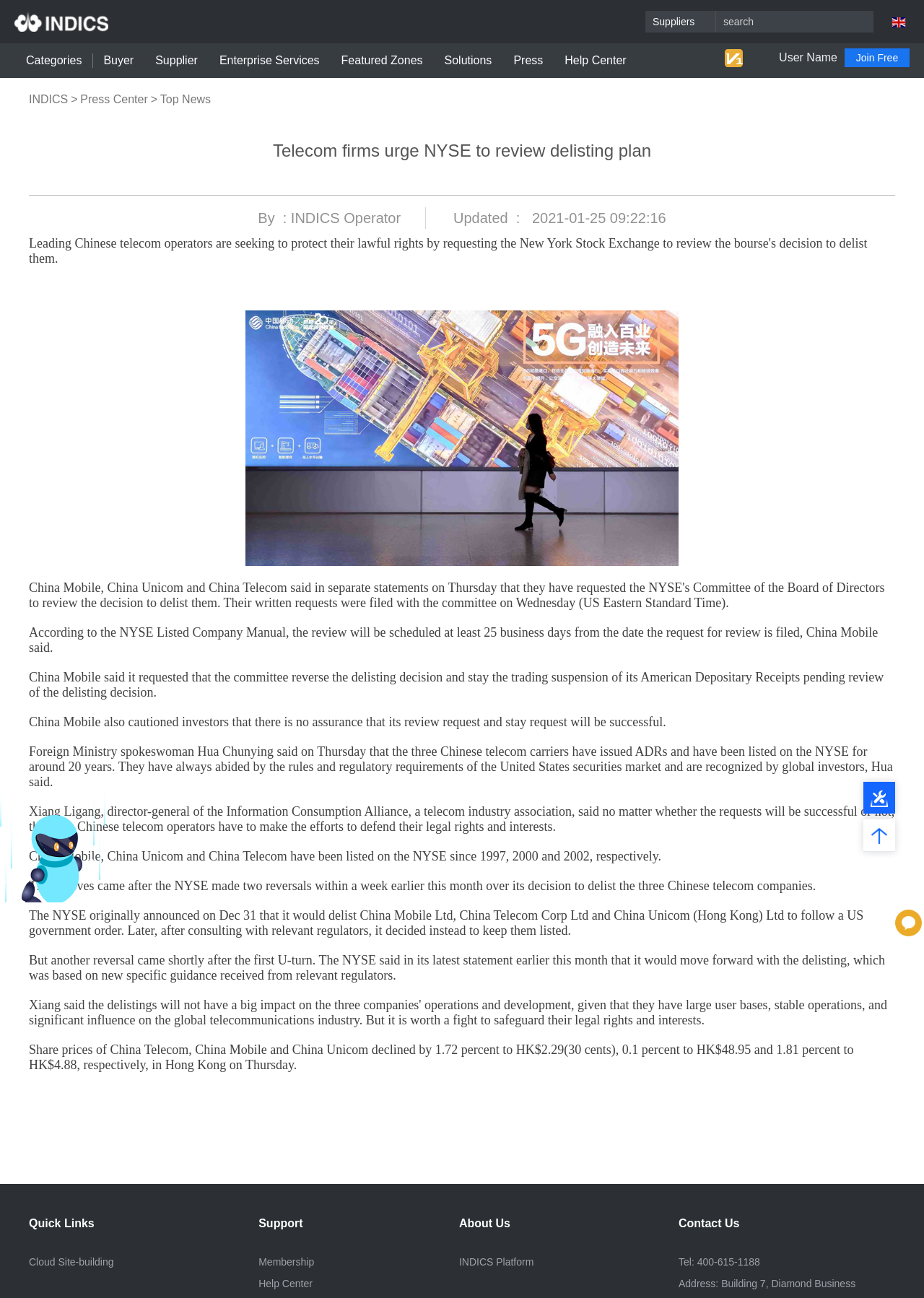Please locate the bounding box coordinates of the element that needs to be clicked to achieve the following instruction: "view Press Center". The coordinates should be four float numbers between 0 and 1, i.e., [left, top, right, bottom].

[0.087, 0.072, 0.16, 0.081]